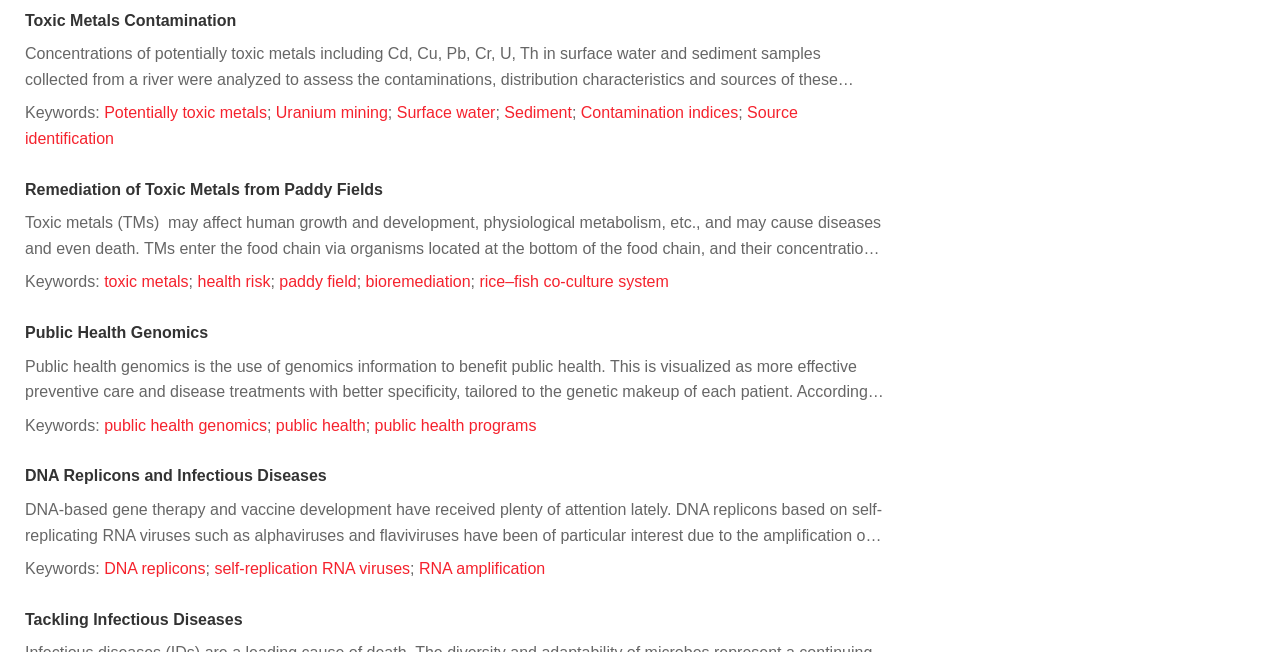Determine the bounding box coordinates for the area you should click to complete the following instruction: "Click on 'Toxic Metals Contamination'".

[0.02, 0.018, 0.185, 0.044]